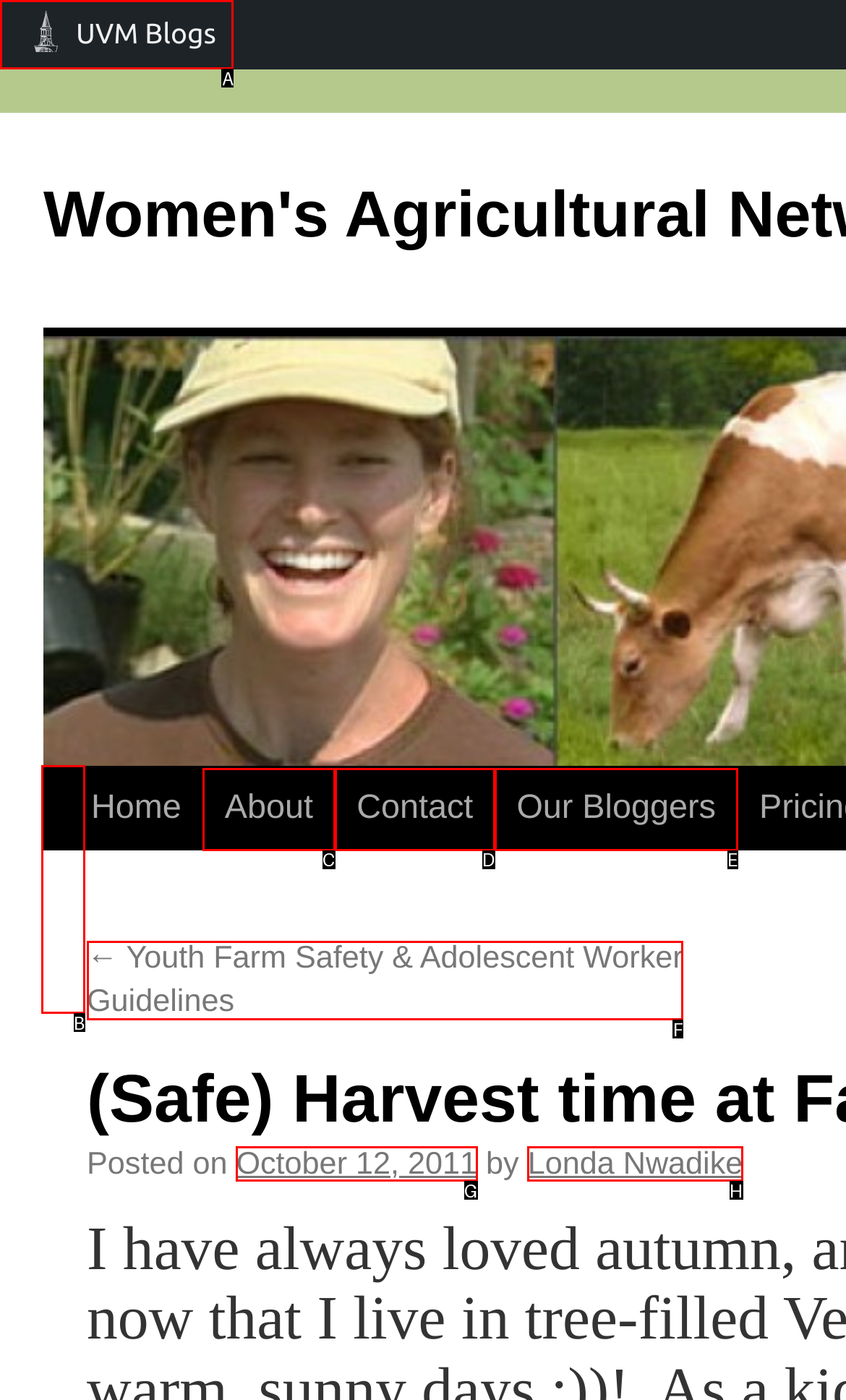Determine the right option to click to perform this task: skip to content
Answer with the correct letter from the given choices directly.

B